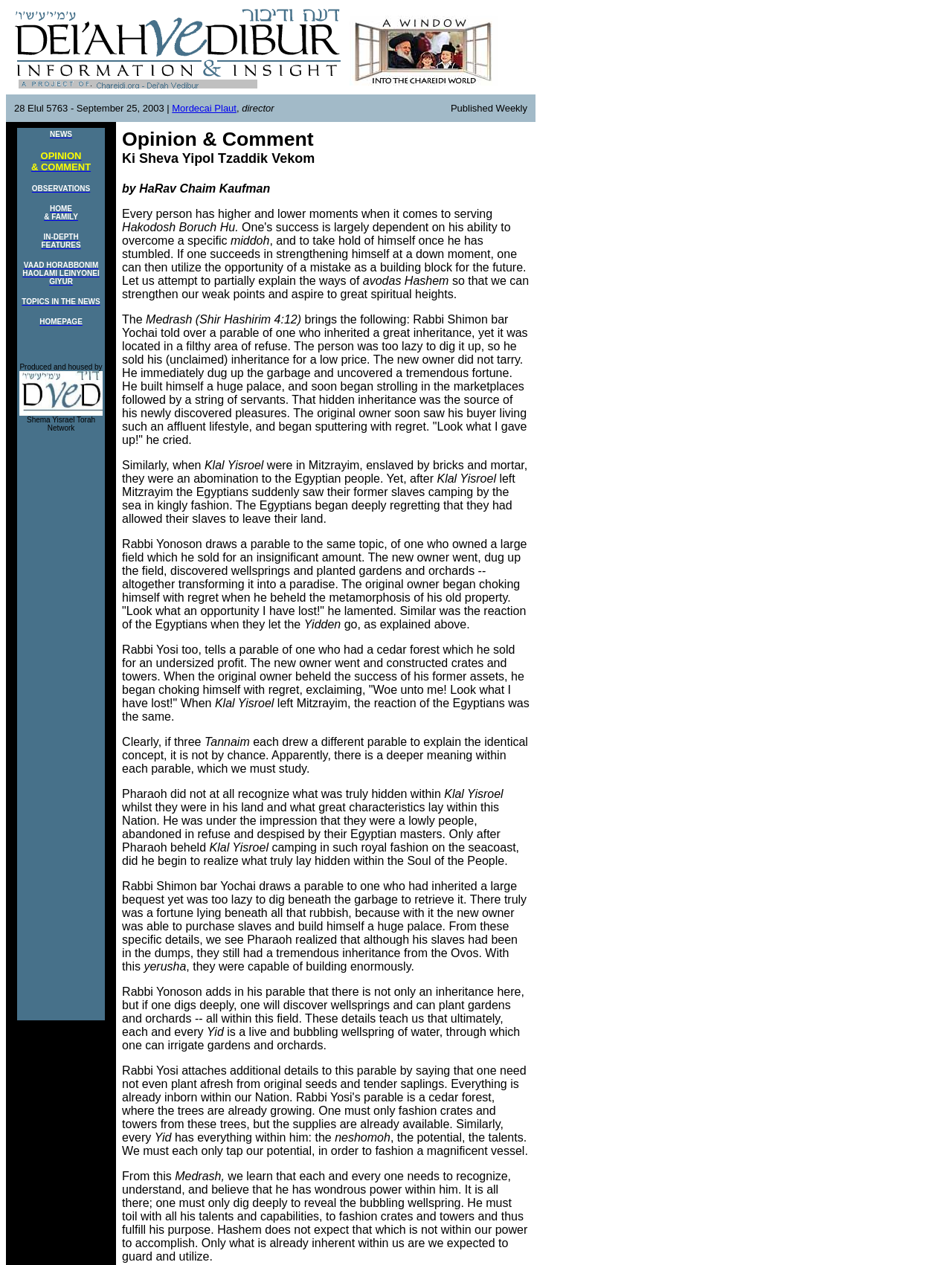Determine the bounding box coordinates of the region that needs to be clicked to achieve the task: "Click on the link to Dei'ah veDibur - Information & Insight".

[0.009, 0.053, 0.361, 0.063]